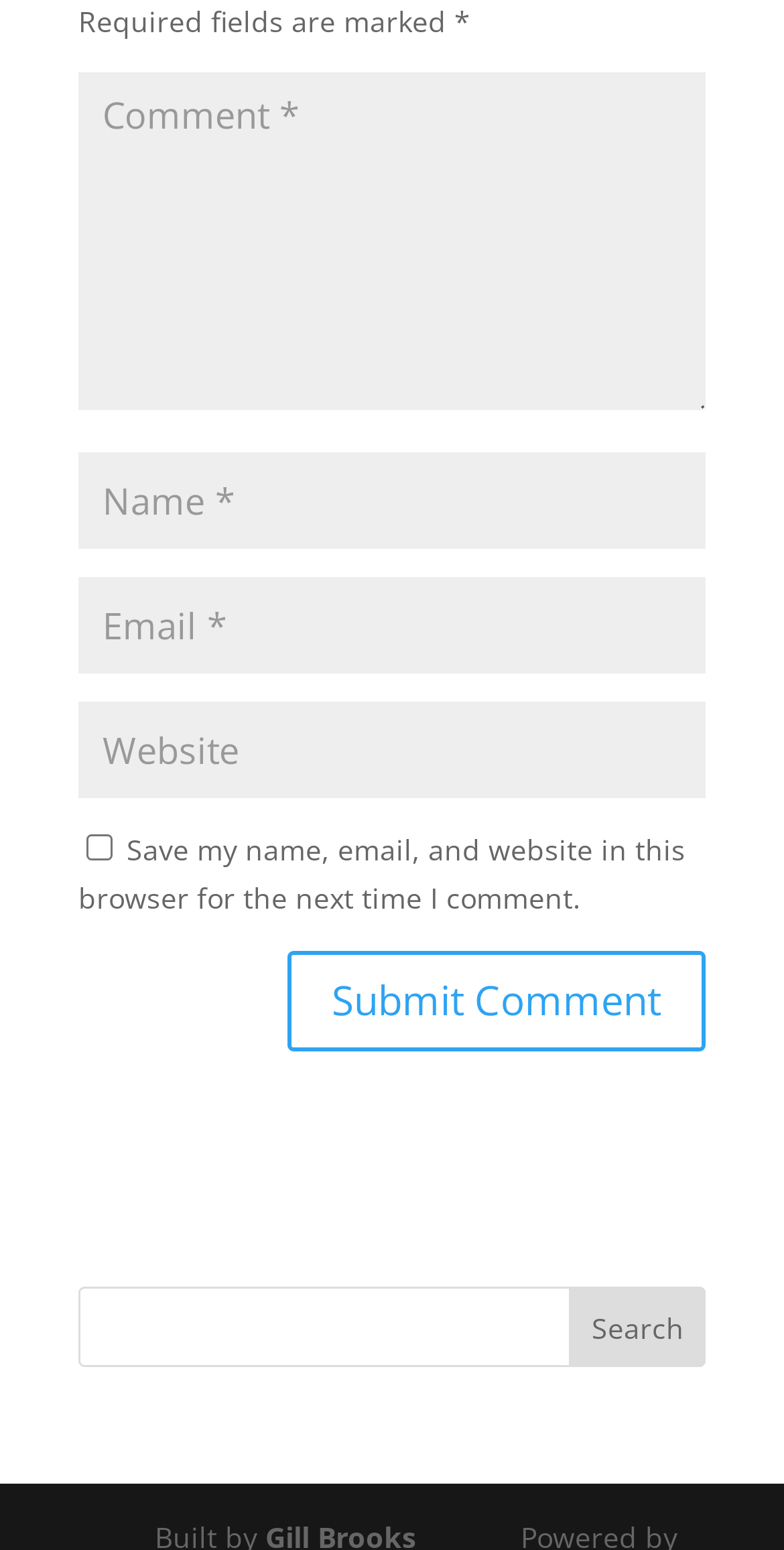Can you specify the bounding box coordinates of the area that needs to be clicked to fulfill the following instruction: "Input your email"?

[0.1, 0.372, 0.9, 0.435]